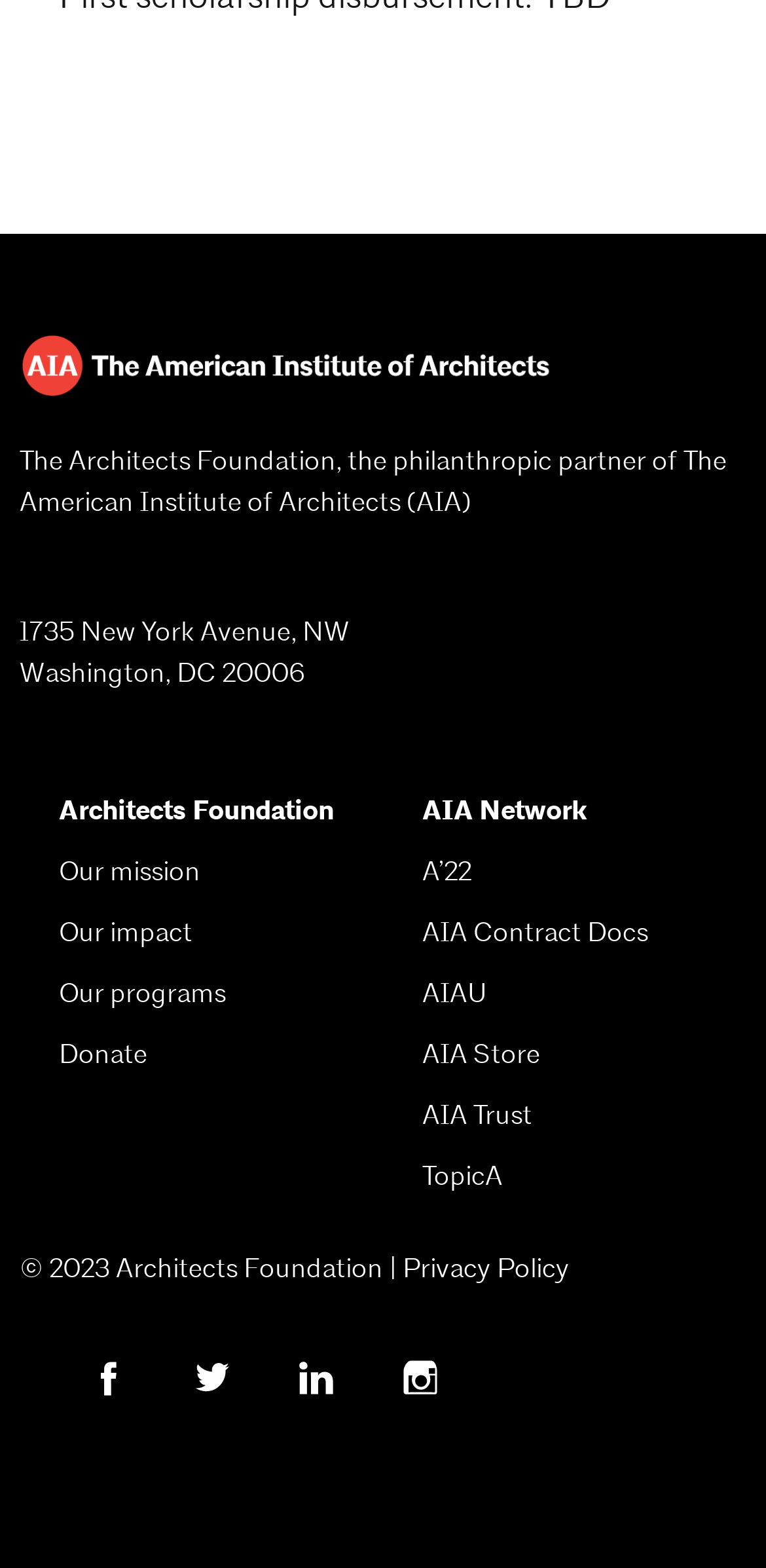Analyze the image and provide a detailed answer to the question: How many social media links are there at the bottom of the webpage?

I counted the number of link elements with images at the bottom of the webpage, which are likely social media links. There are four such links.